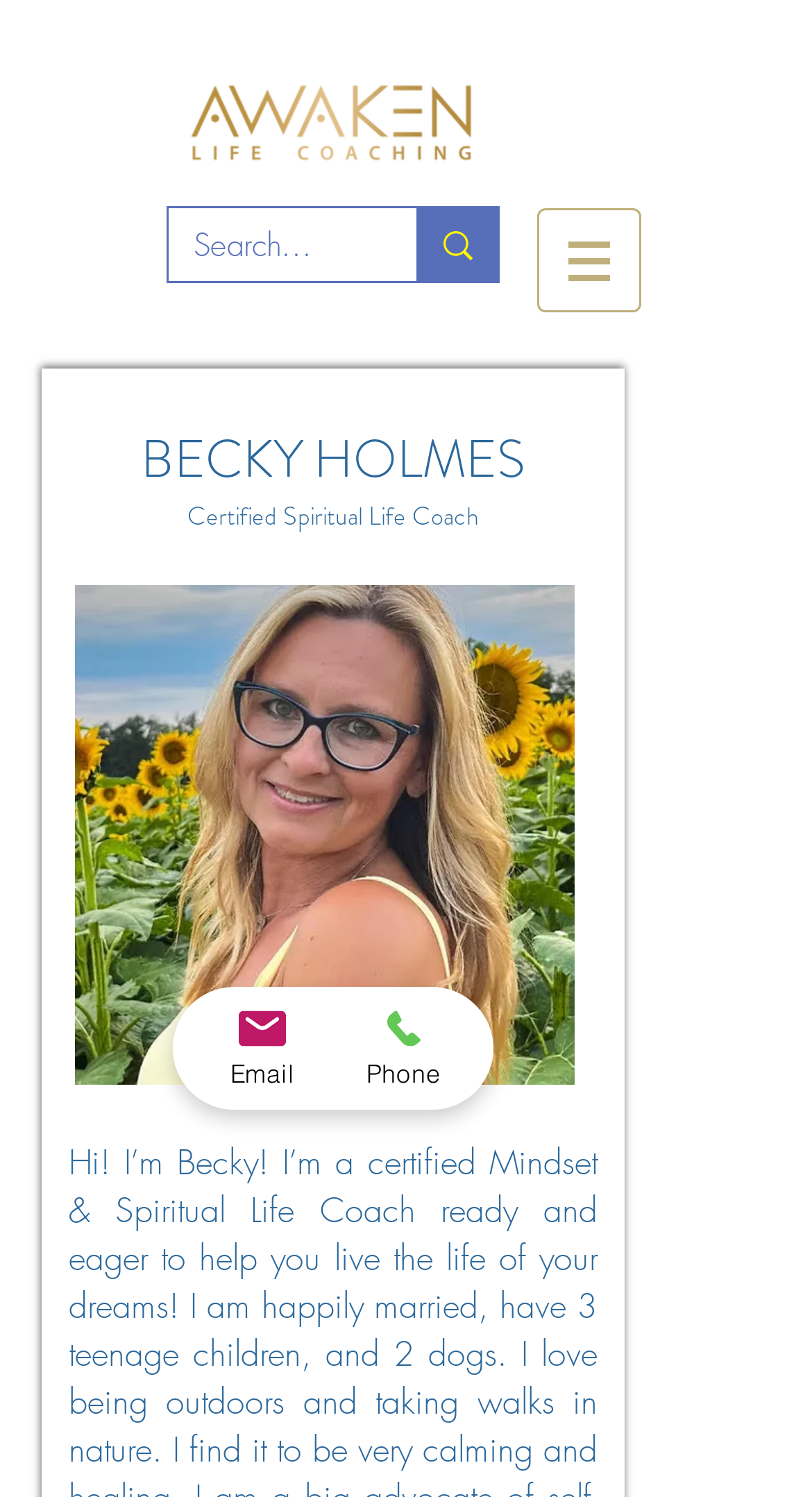What is the format of the contact information?
Please answer the question with as much detail and depth as you can.

I found the answer by looking at the link elements with the text 'Email' and 'Phone' which suggests that the contact information is provided in these two formats.